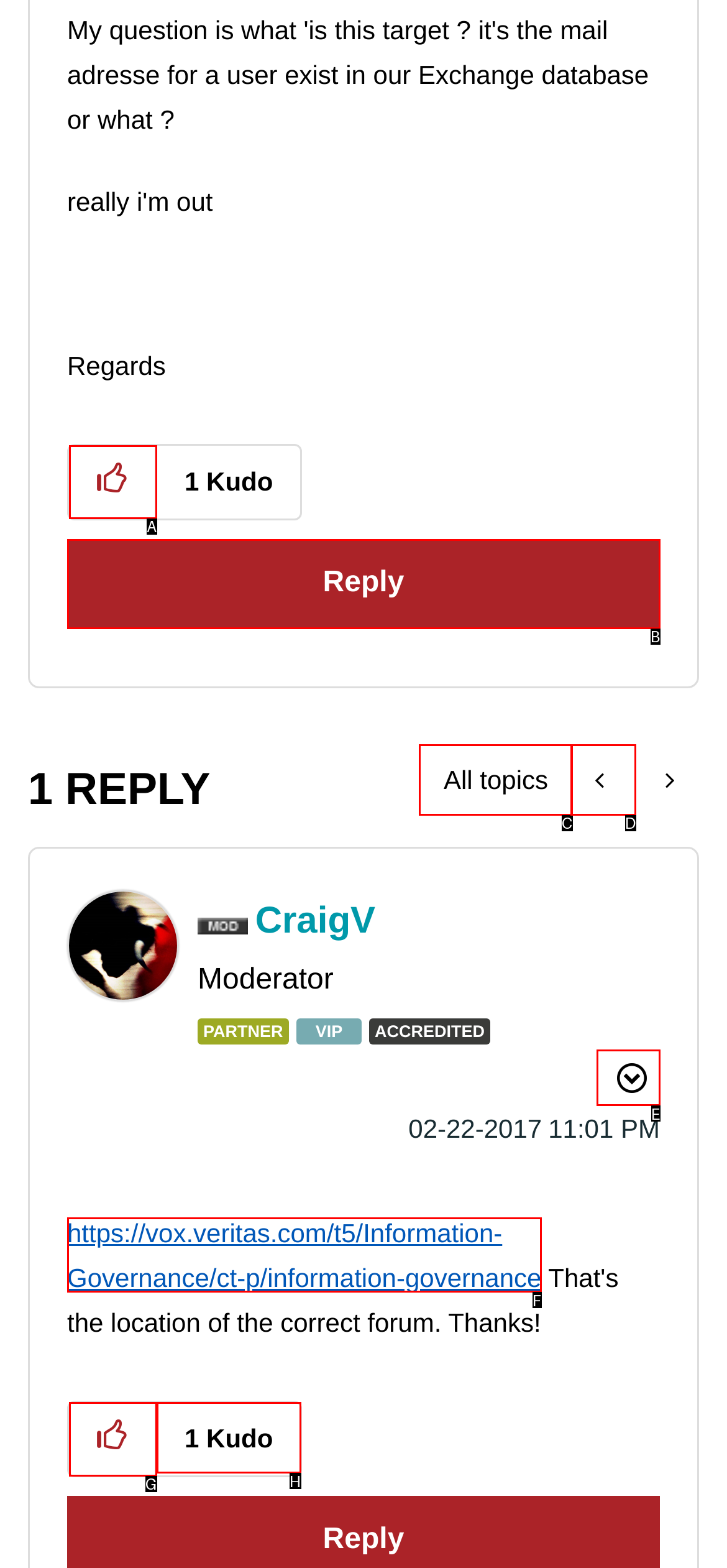With the description: Reply, find the option that corresponds most closely and answer with its letter directly.

B